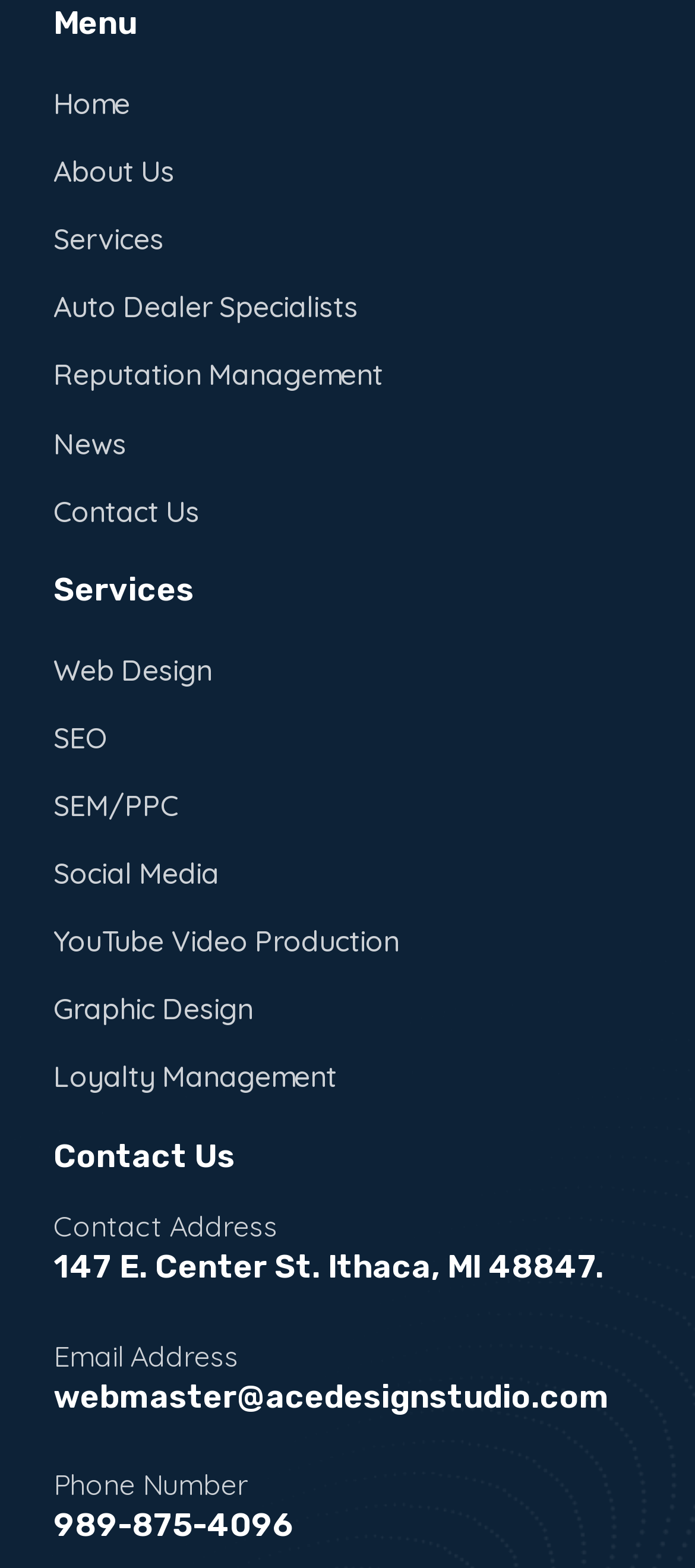Provide the bounding box coordinates of the area you need to click to execute the following instruction: "Click on Home".

[0.077, 0.05, 0.923, 0.082]